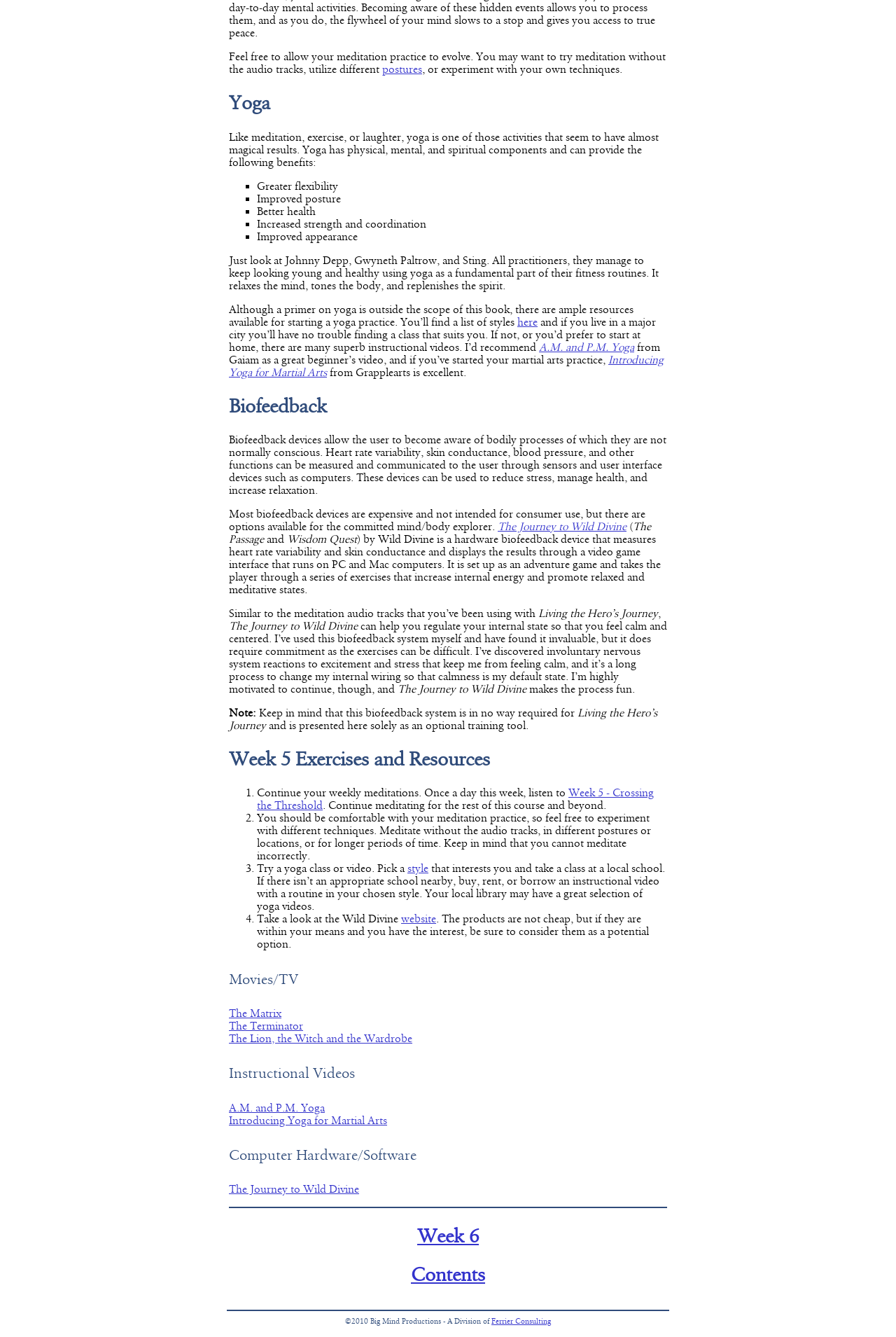Give a one-word or one-phrase response to the question: 
What is the purpose of meditation?

Feel calm and centered